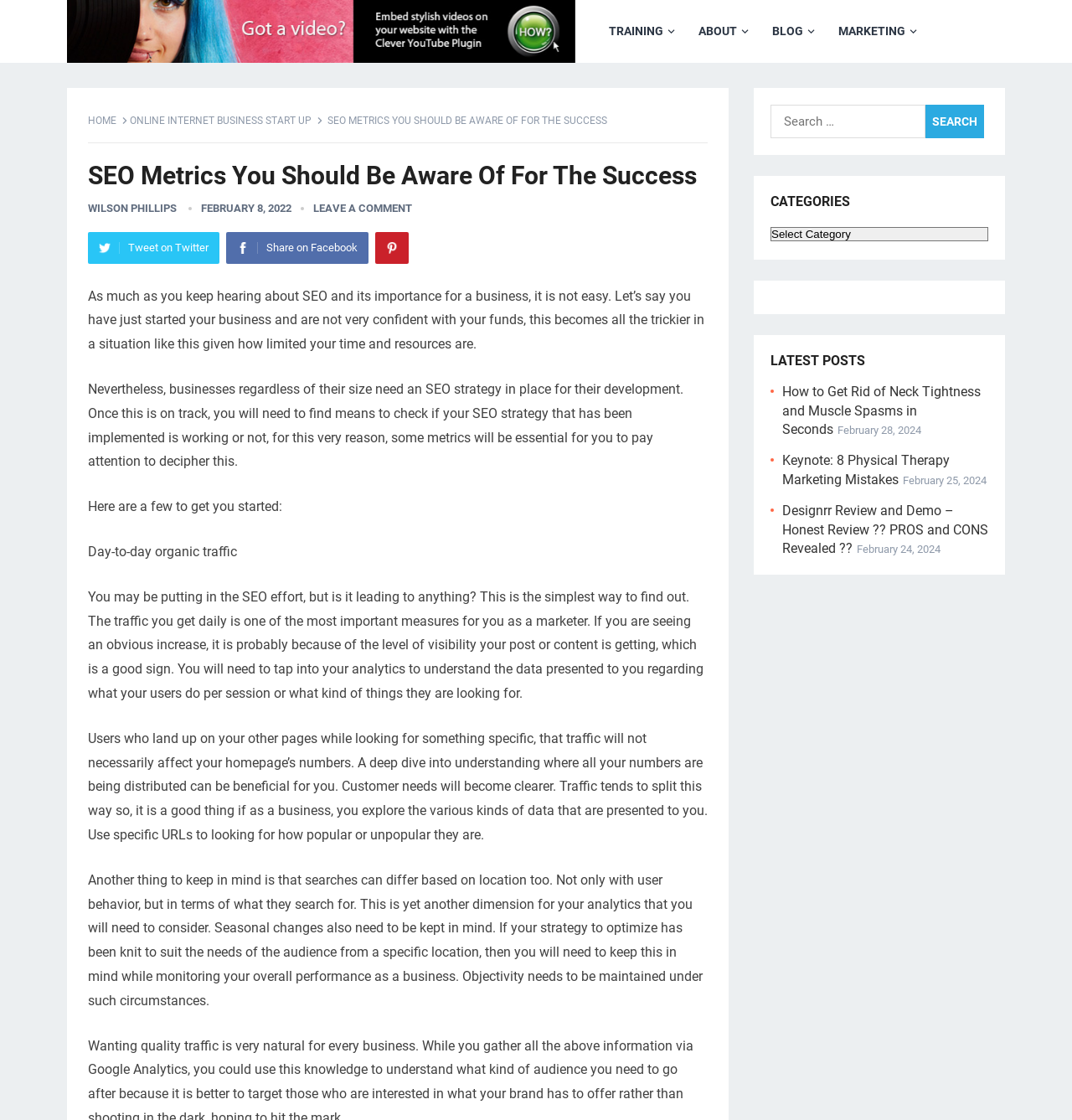Can you find the bounding box coordinates for the element that needs to be clicked to execute this instruction: "Click on the MARKETING link"? The coordinates should be given as four float numbers between 0 and 1, i.e., [left, top, right, bottom].

[0.77, 0.0, 0.865, 0.056]